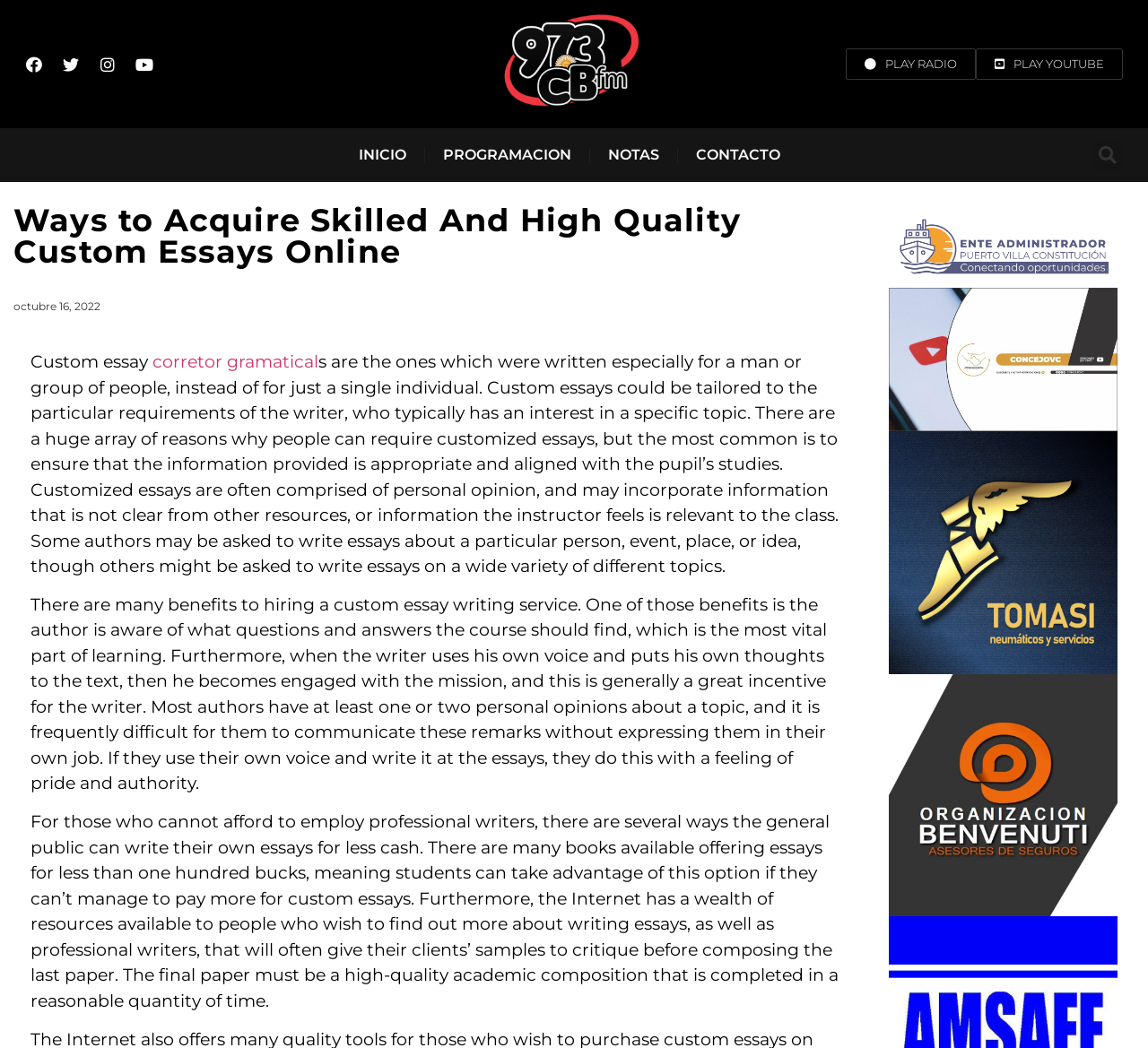Pinpoint the bounding box coordinates of the clickable area necessary to execute the following instruction: "Go to the INICIO page". The coordinates should be given as four float numbers between 0 and 1, namely [left, top, right, bottom].

[0.297, 0.122, 0.37, 0.174]